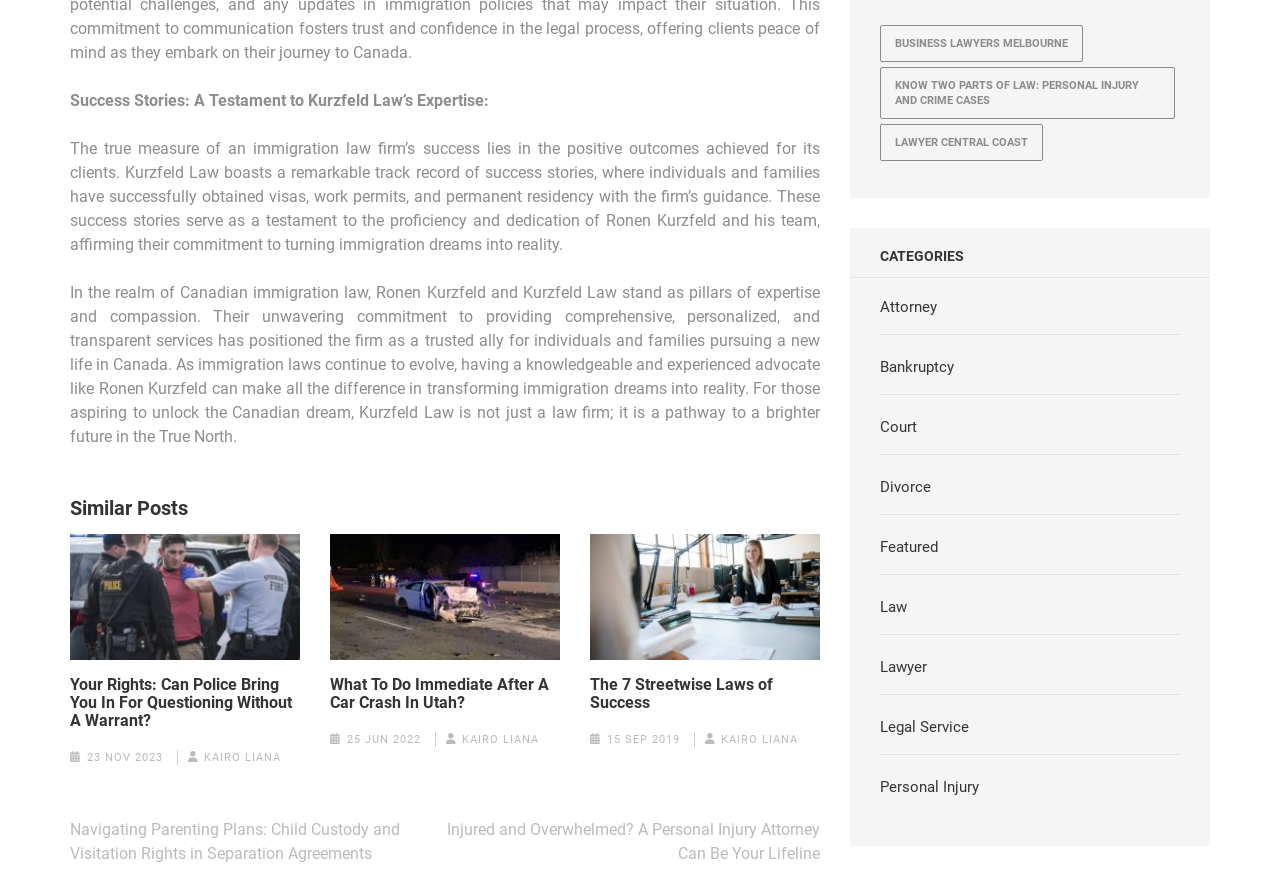Identify and provide the bounding box coordinates of the UI element described: "Featured". The coordinates should be formatted as [left, top, right, bottom], with each number being a float between 0 and 1.

[0.688, 0.612, 0.733, 0.632]